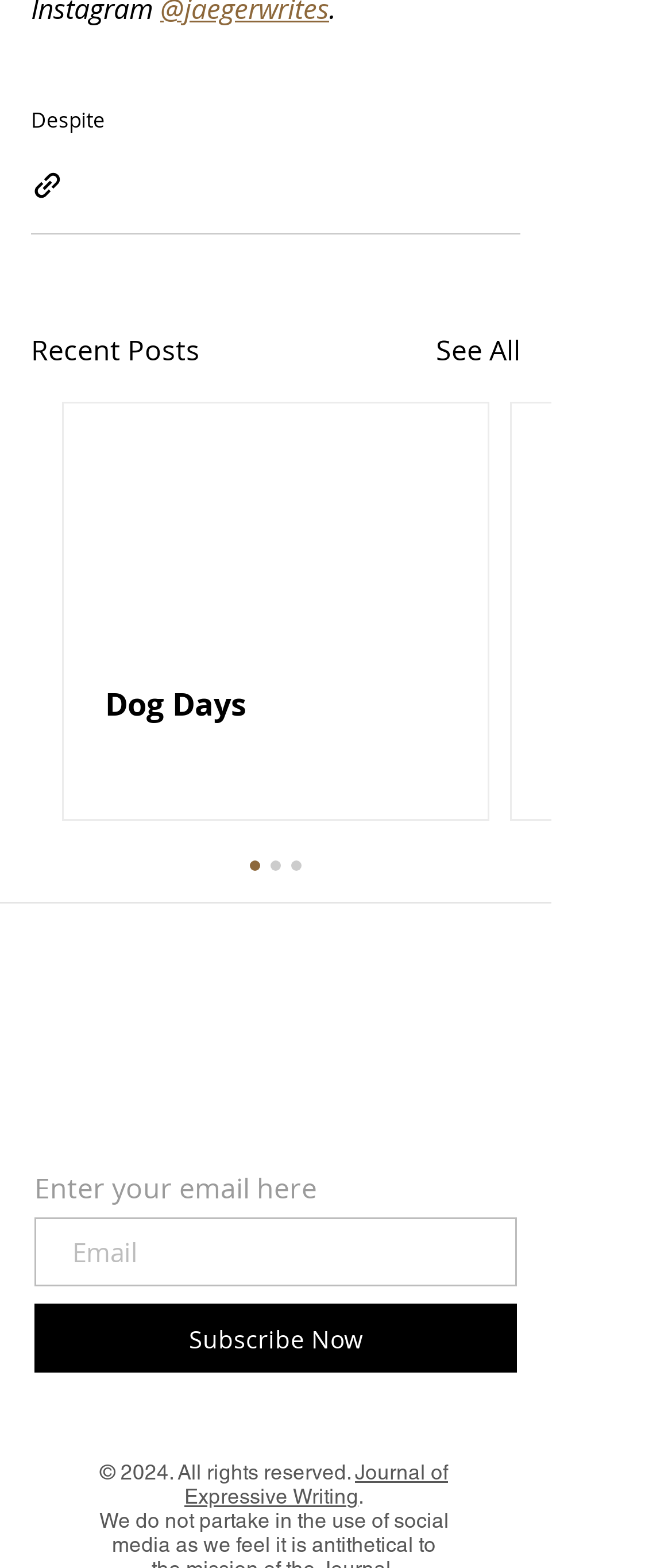Show the bounding box coordinates for the HTML element as described: "aria-label="Open search"".

None